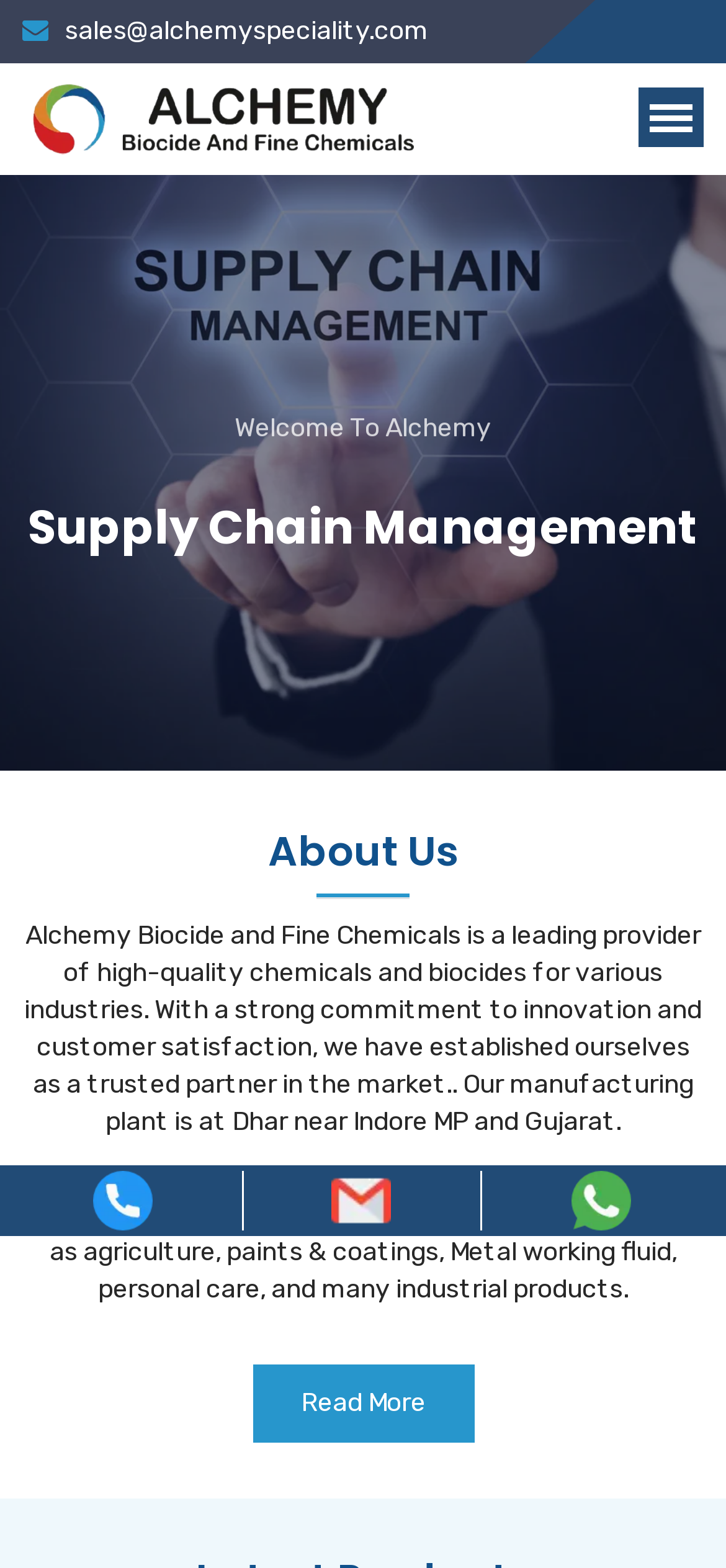What is the company's main product?
Answer the question with as much detail as possible.

The company's main product can be inferred from the static text element which describes the company as a 'leading provider of high-quality chemicals and biocides for various industries'.